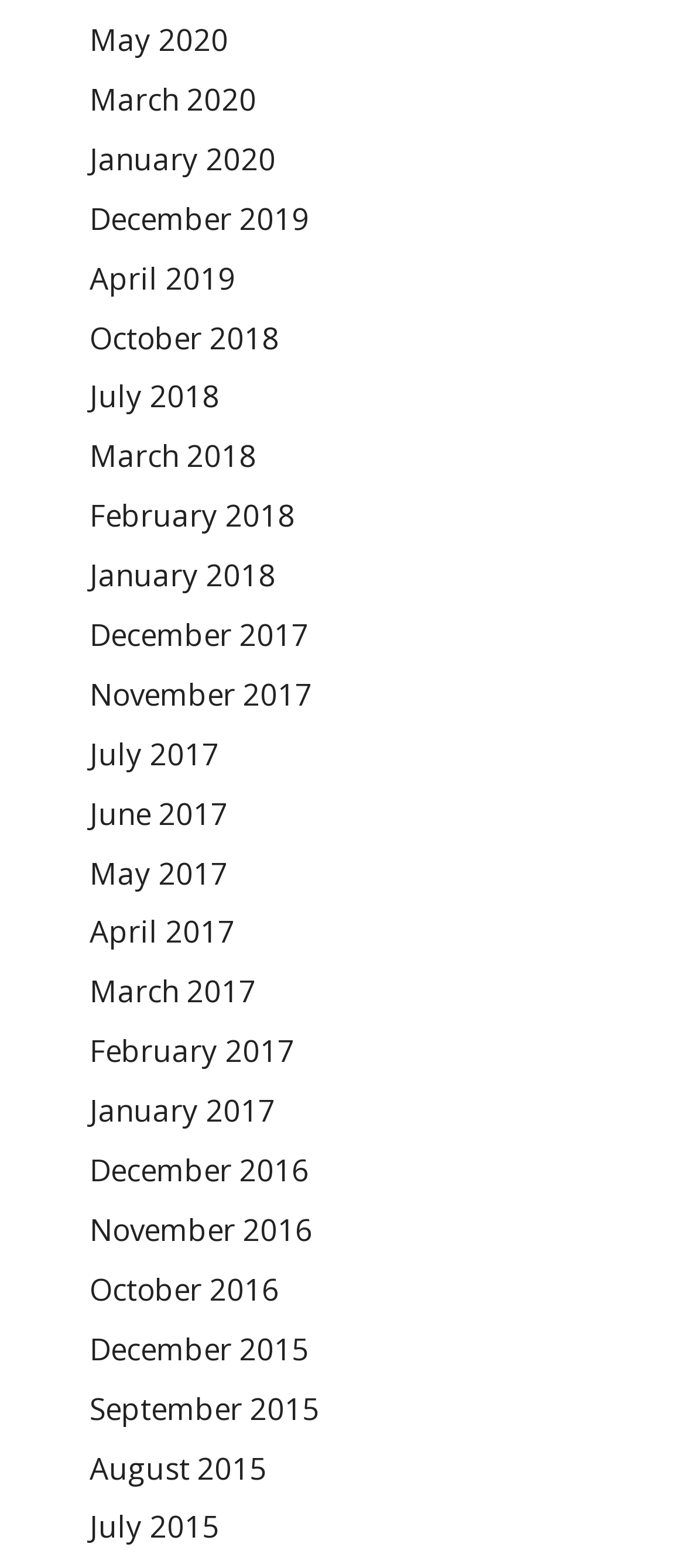How many months are available for the year 2017?
Answer with a single word or short phrase according to what you see in the image.

6